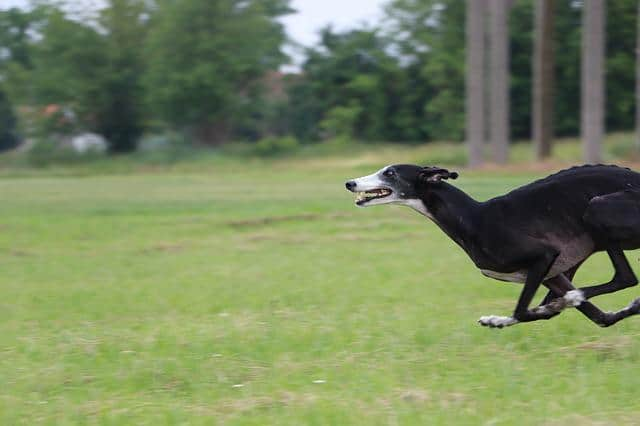Using the details from the image, please elaborate on the following question: What is the setting of the image?

The caption describes the background of the image as a lush, green yard with trees and a blurred landscape, which provides an idyllic setting that reflects the breed's energetic nature.